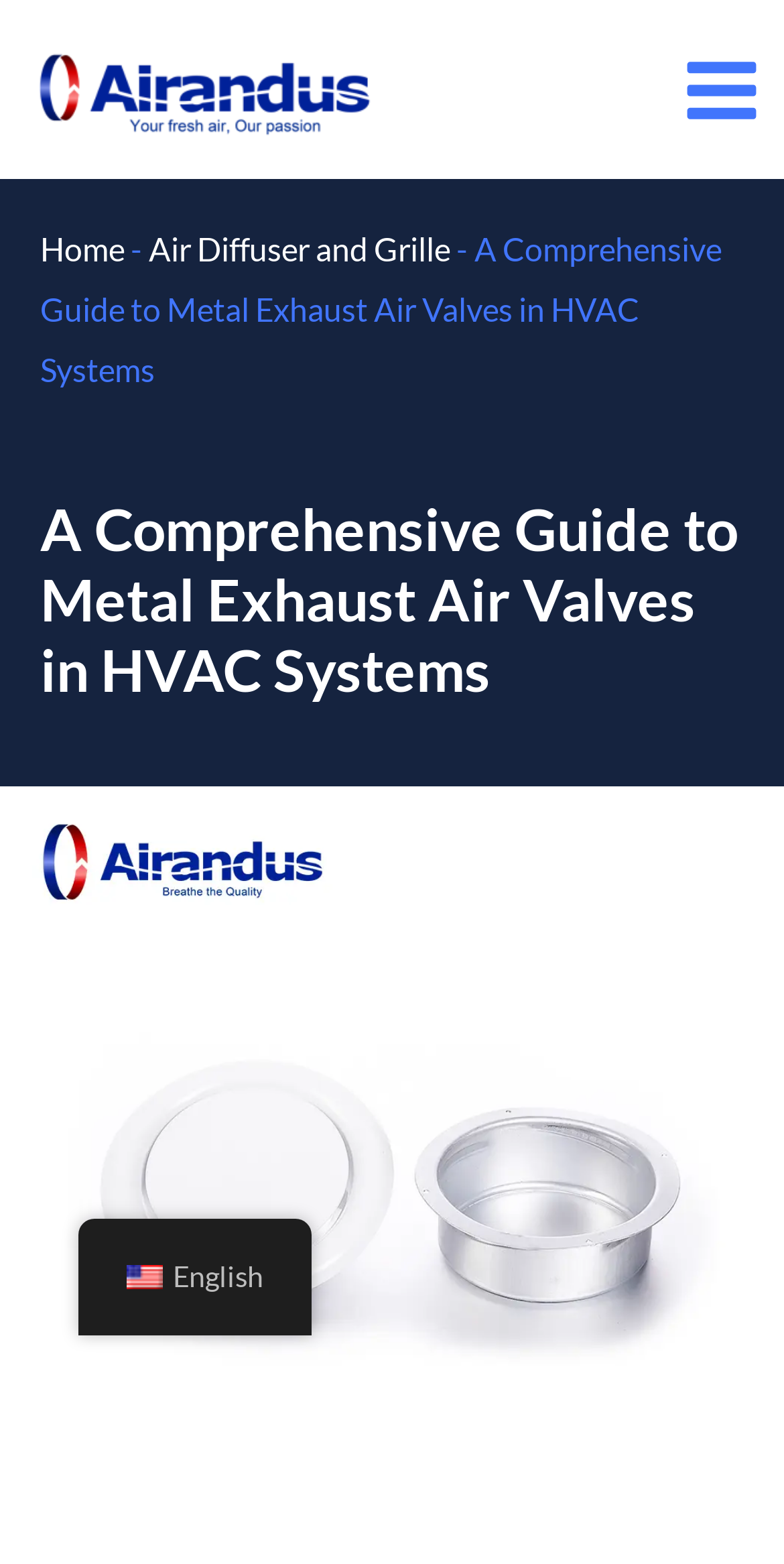Generate a detailed explanation of the webpage's features and information.

The webpage is a comprehensive guide to metal exhaust air valves in HVAC systems. At the top left corner, there is a logo of Airandus, which is a 350x100 image. Next to the logo, there is a main menu button. Below the logo, there is a navigation section with breadcrumbs, which includes links to "Home" and "Air Diffuser and Grille", separated by a hyphen. The title of the webpage, "A Comprehensive Guide to Metal Exhaust Air Valves in HVAC Systems", is displayed prominently in the middle of the top section.

Below the title, there is a large image of an exhaust air valve, labeled "EV 12", which takes up most of the page. At the top right corner, there is a language selection link, "en_US English", accompanied by a small flag icon.

There are no other notable UI elements or text on the page, aside from the main menu button at the top right corner, which is not expanded. Overall, the page appears to be a detailed guide to metal exhaust air valves, with a focus on the image of the valve.